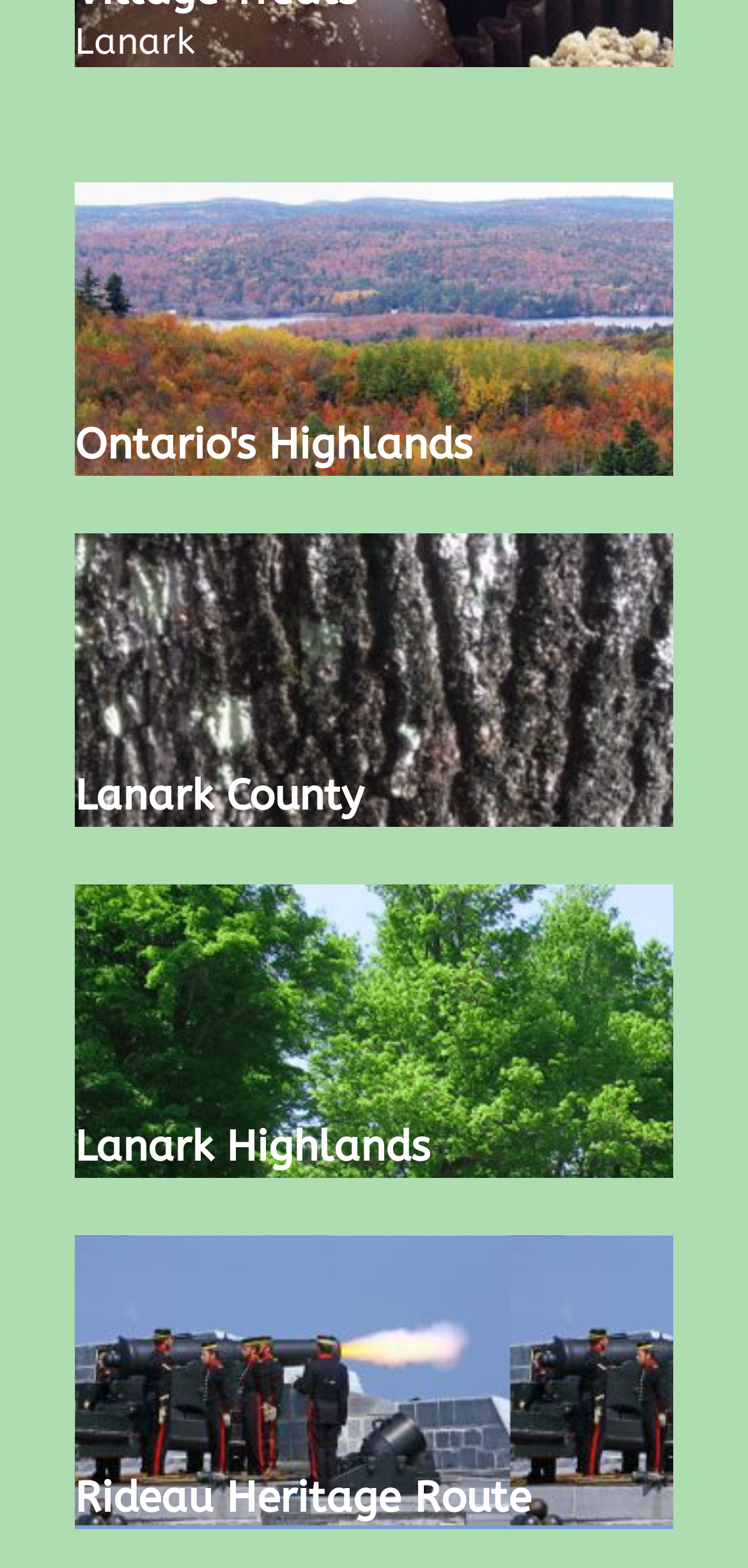Locate the bounding box coordinates of the element you need to click to accomplish the task described by this instruction: "Learn about Rideau Heritage Route".

[0.1, 0.94, 0.71, 0.972]